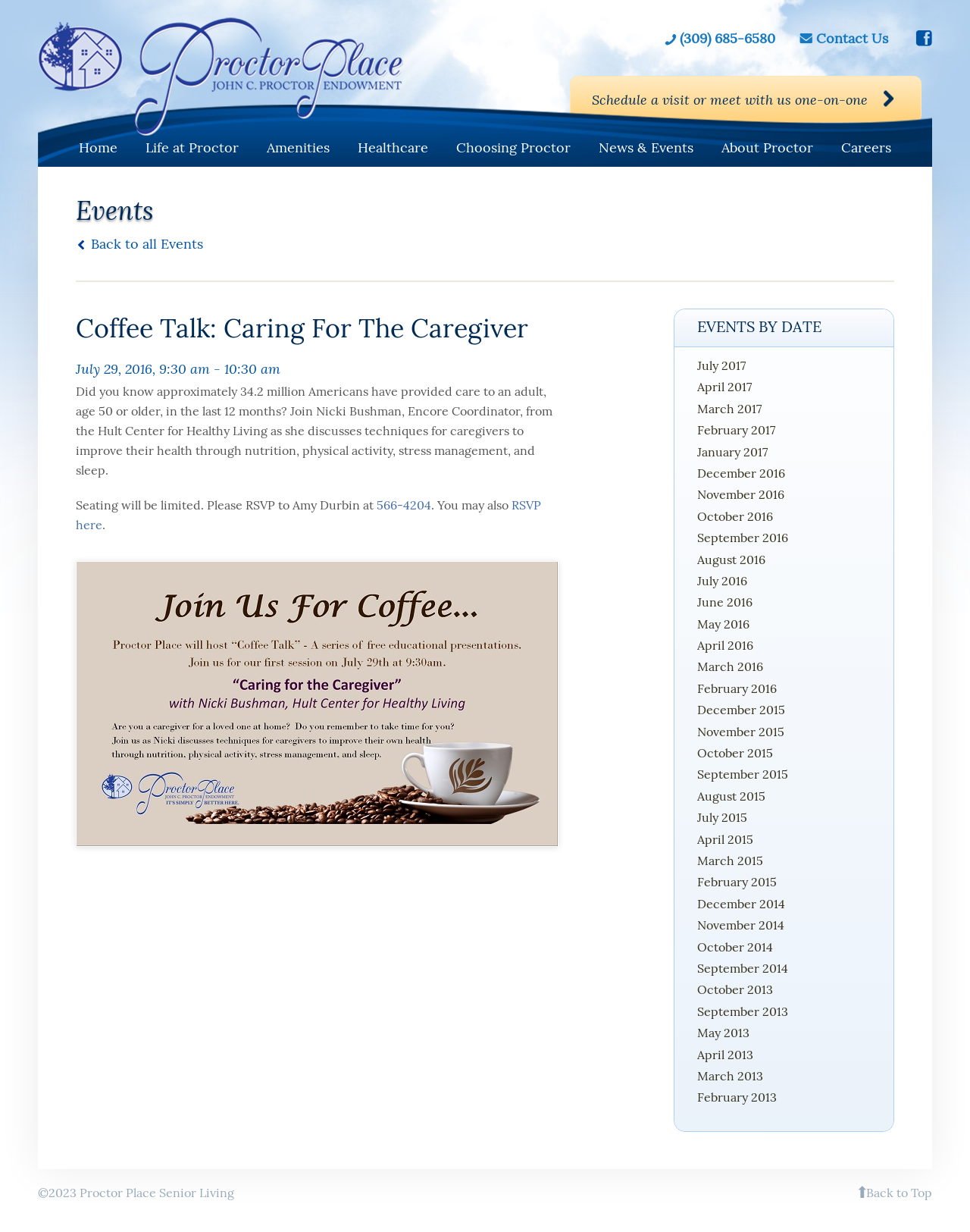Use a single word or phrase to answer this question: 
What is the name of the senior living community?

Proctor Place Senior Living